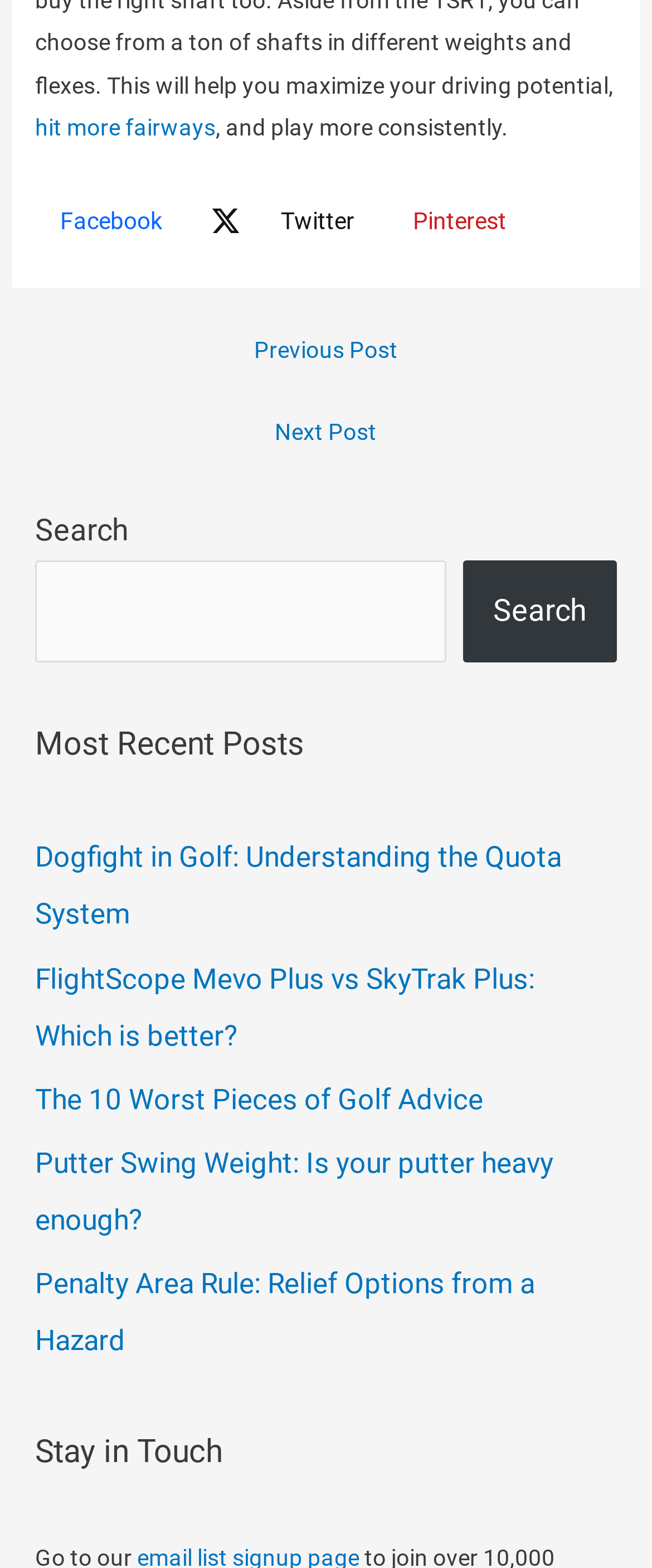Reply to the question with a single word or phrase:
What is the purpose of the 'Next Post' link?

To navigate to the next post